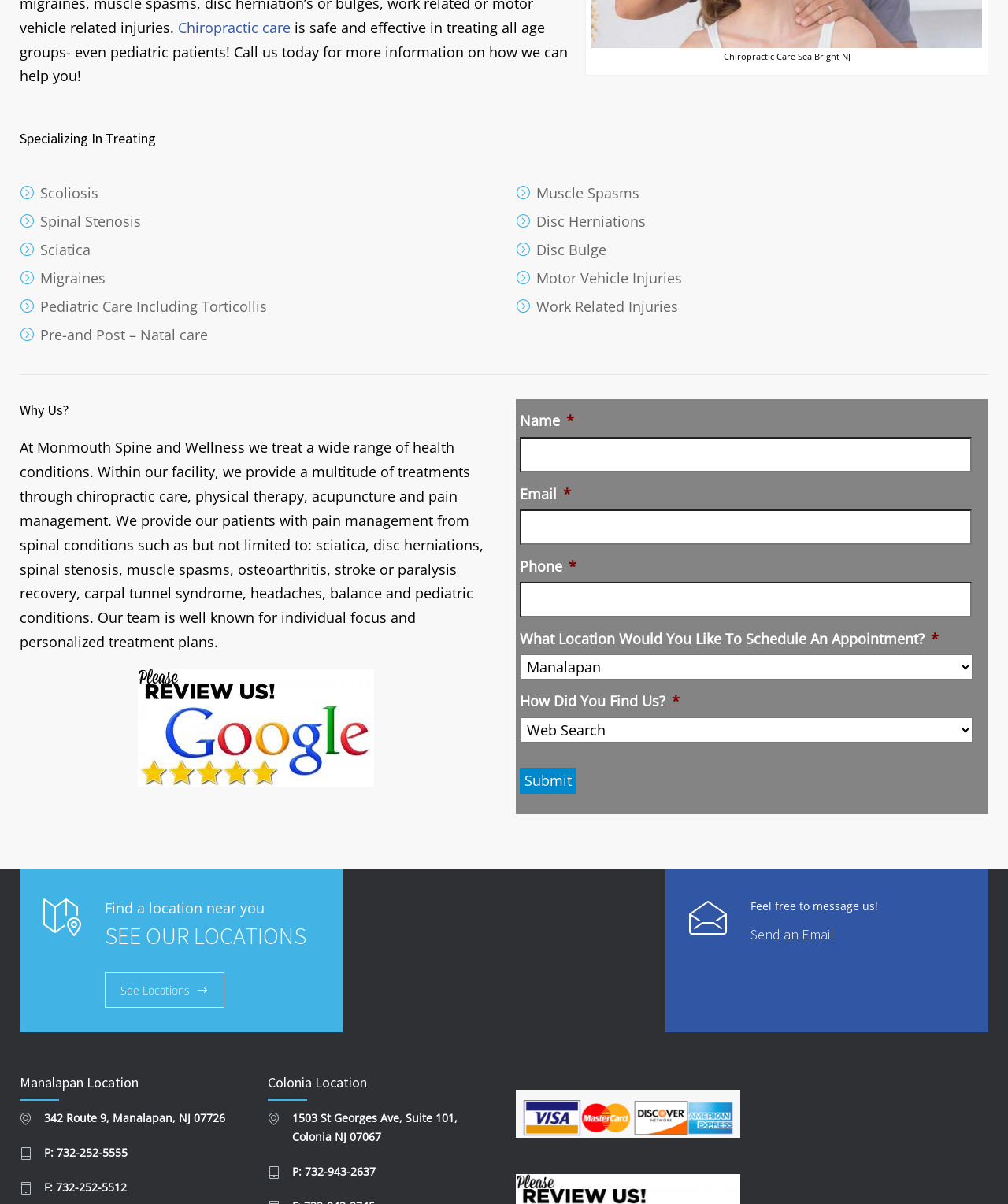Find the UI element described as: "Find a location near you" and predict its bounding box coordinates. Ensure the coordinates are four float numbers between 0 and 1, [left, top, right, bottom].

[0.104, 0.746, 0.262, 0.762]